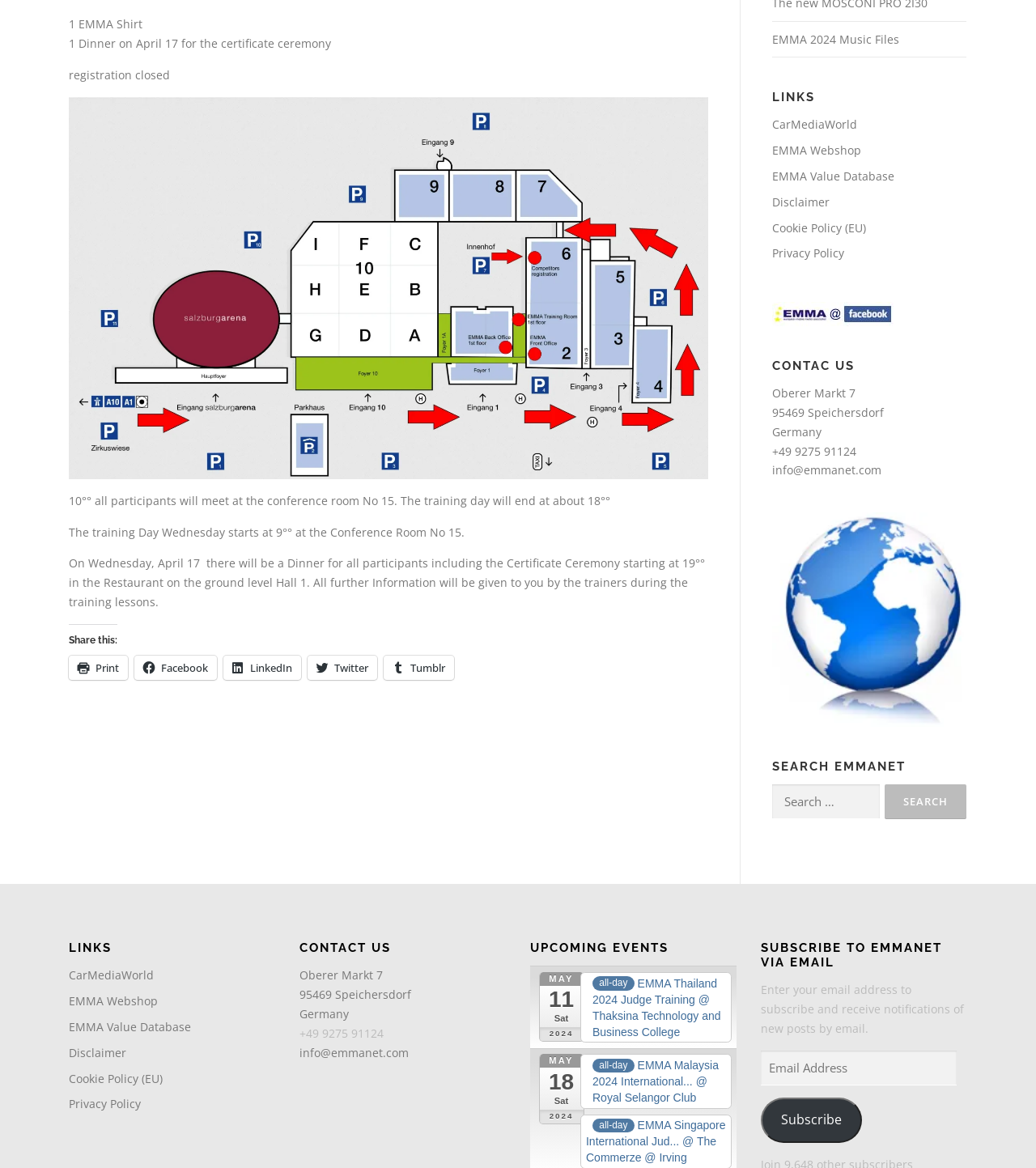Please identify the bounding box coordinates of the element's region that should be clicked to execute the following instruction: "Click the 'Facebook' link". The bounding box coordinates must be four float numbers between 0 and 1, i.e., [left, top, right, bottom].

[0.13, 0.562, 0.209, 0.582]